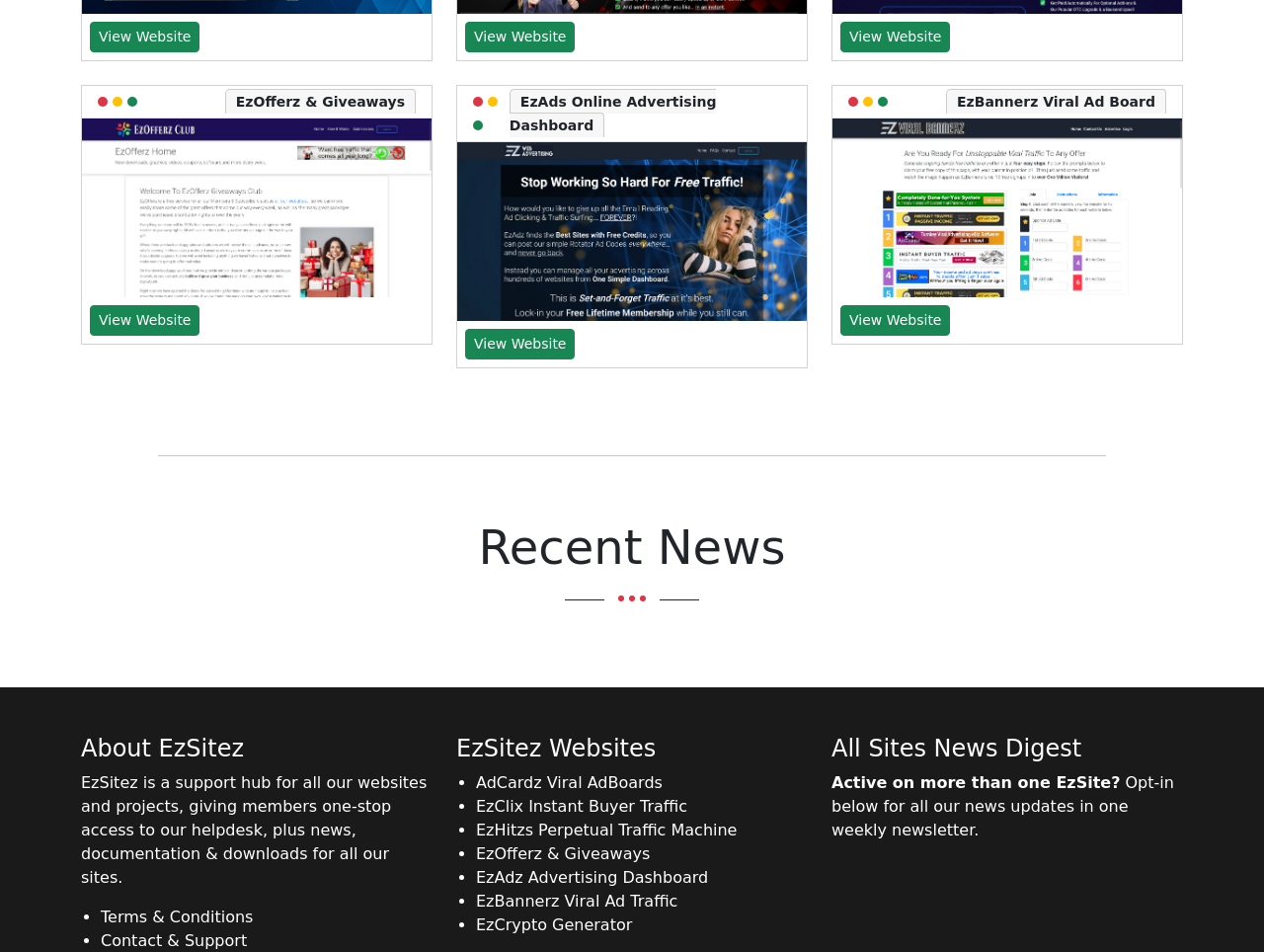What is the name of the support hub?
Look at the image and answer the question with a single word or phrase.

EzSitez